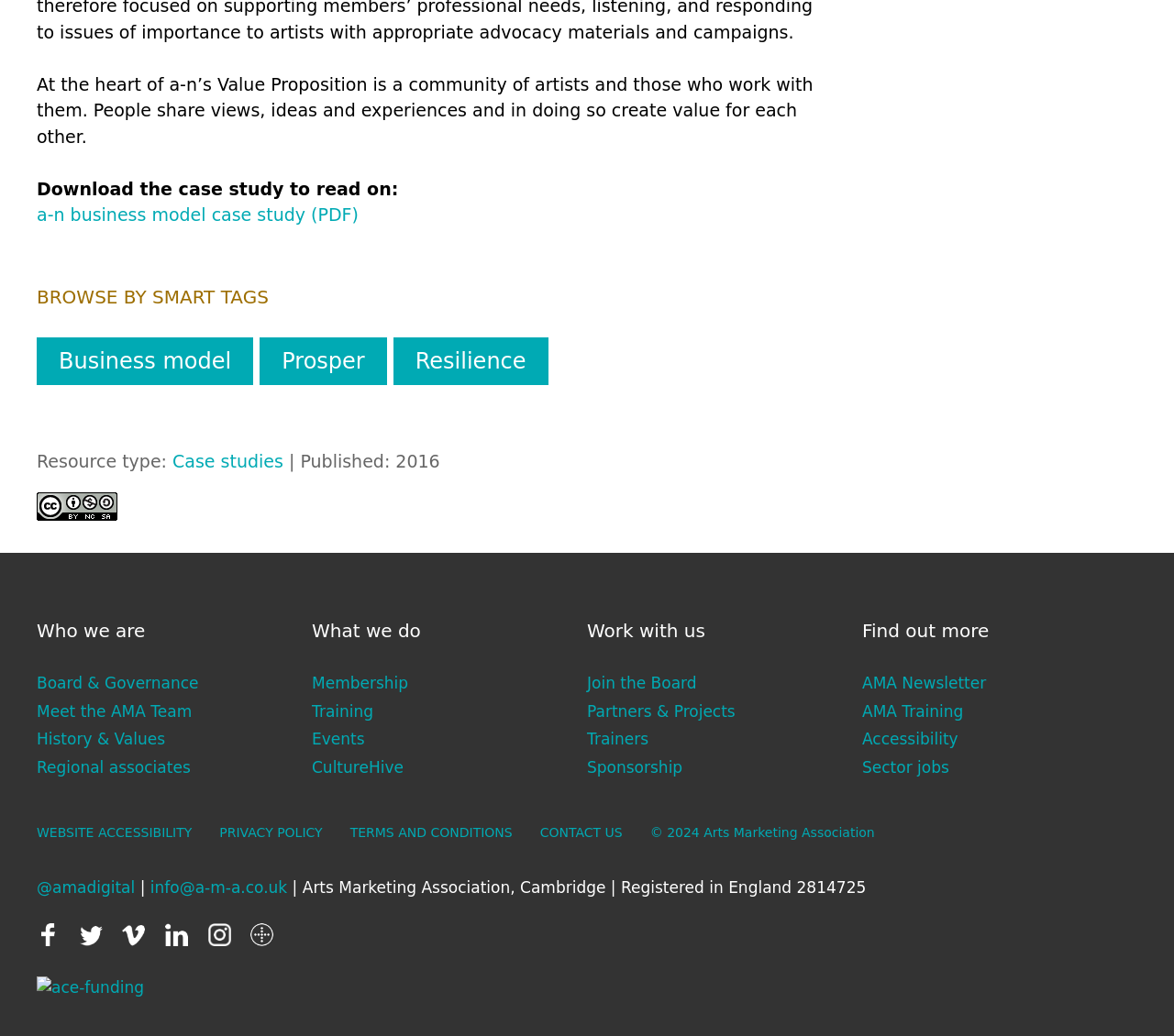Provide the bounding box coordinates for the UI element that is described by this text: "@amadigital". The coordinates should be in the form of four float numbers between 0 and 1: [left, top, right, bottom].

[0.031, 0.847, 0.115, 0.865]